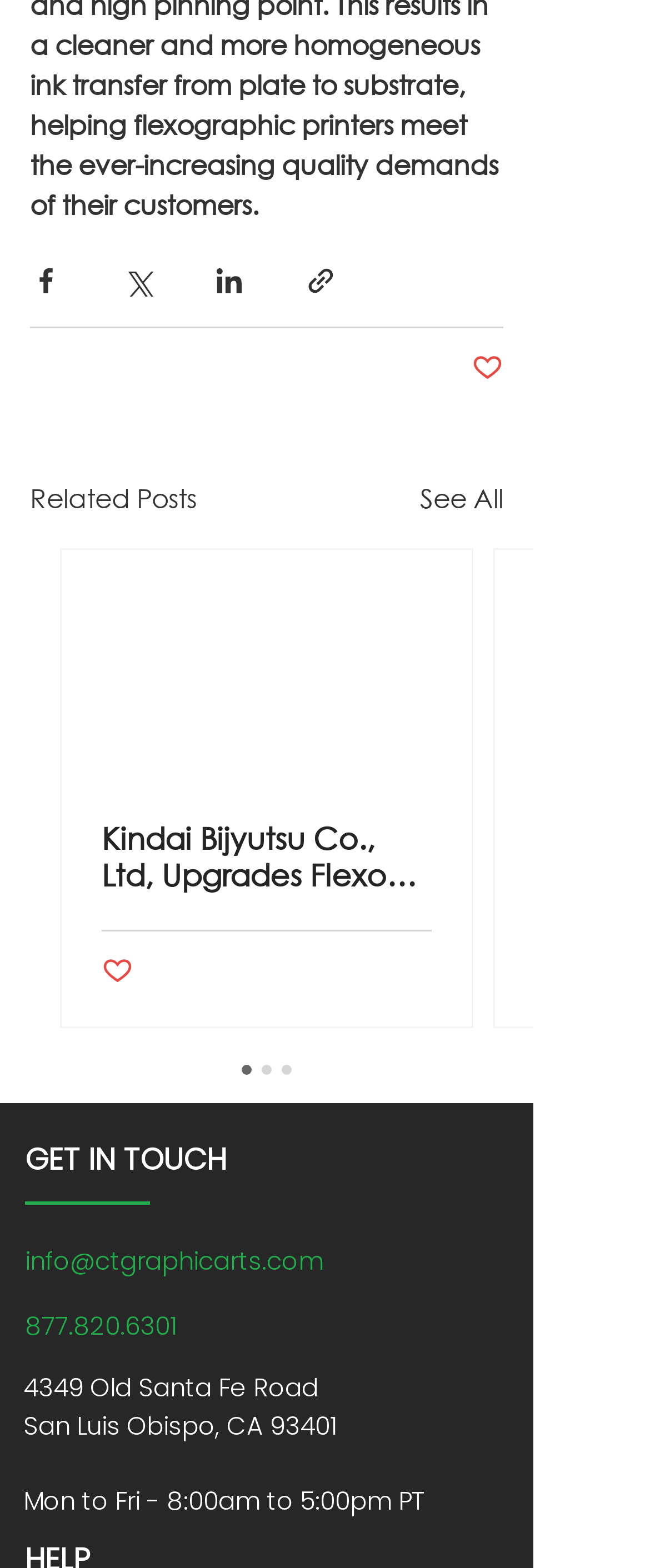Pinpoint the bounding box coordinates of the clickable element to carry out the following instruction: "Share via Facebook."

[0.046, 0.169, 0.095, 0.189]